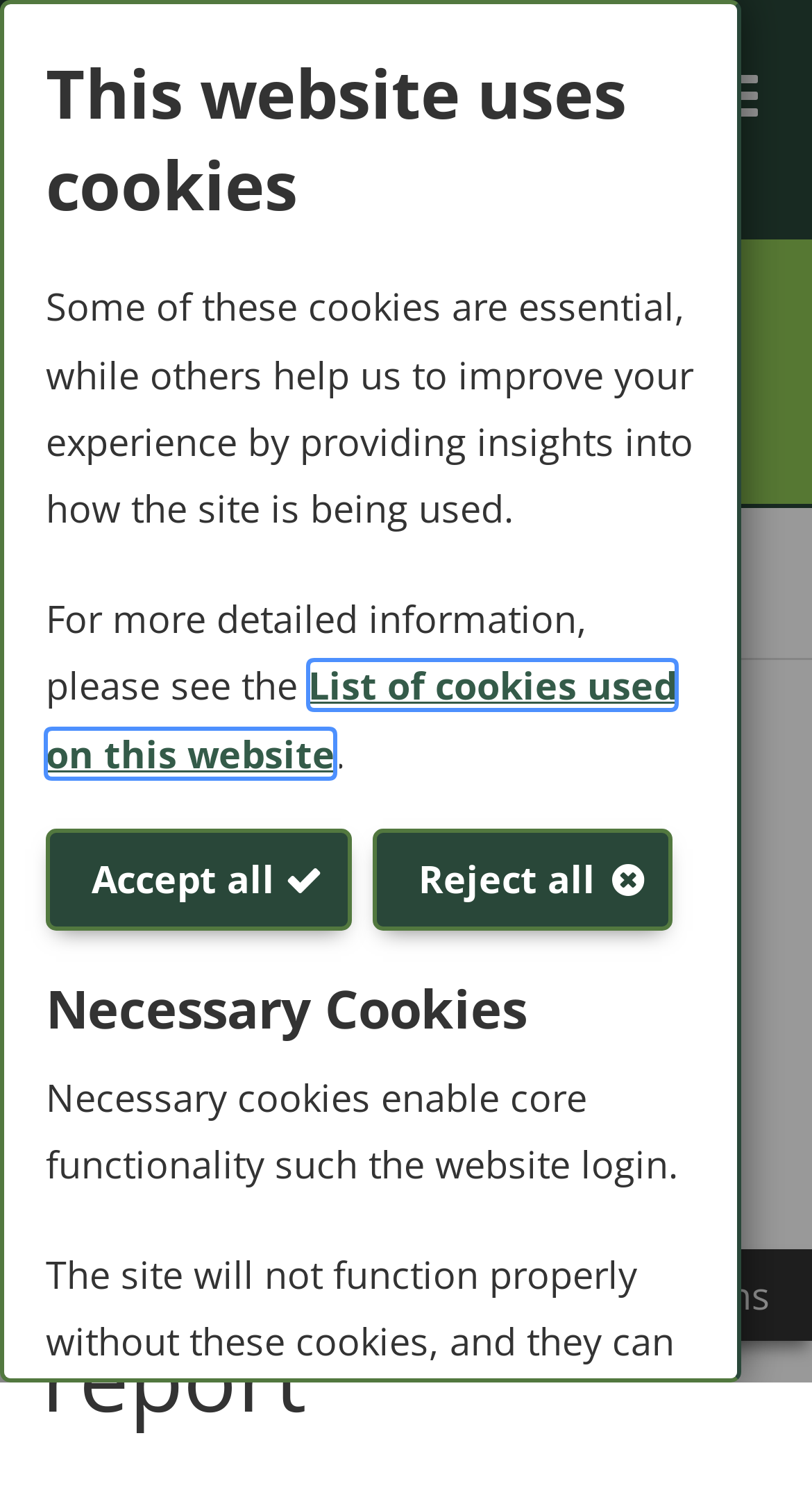Determine the bounding box coordinates of the element's region needed to click to follow the instruction: "View more sharing options". Provide these coordinates as four float numbers between 0 and 1, formatted as [left, top, right, bottom].

None